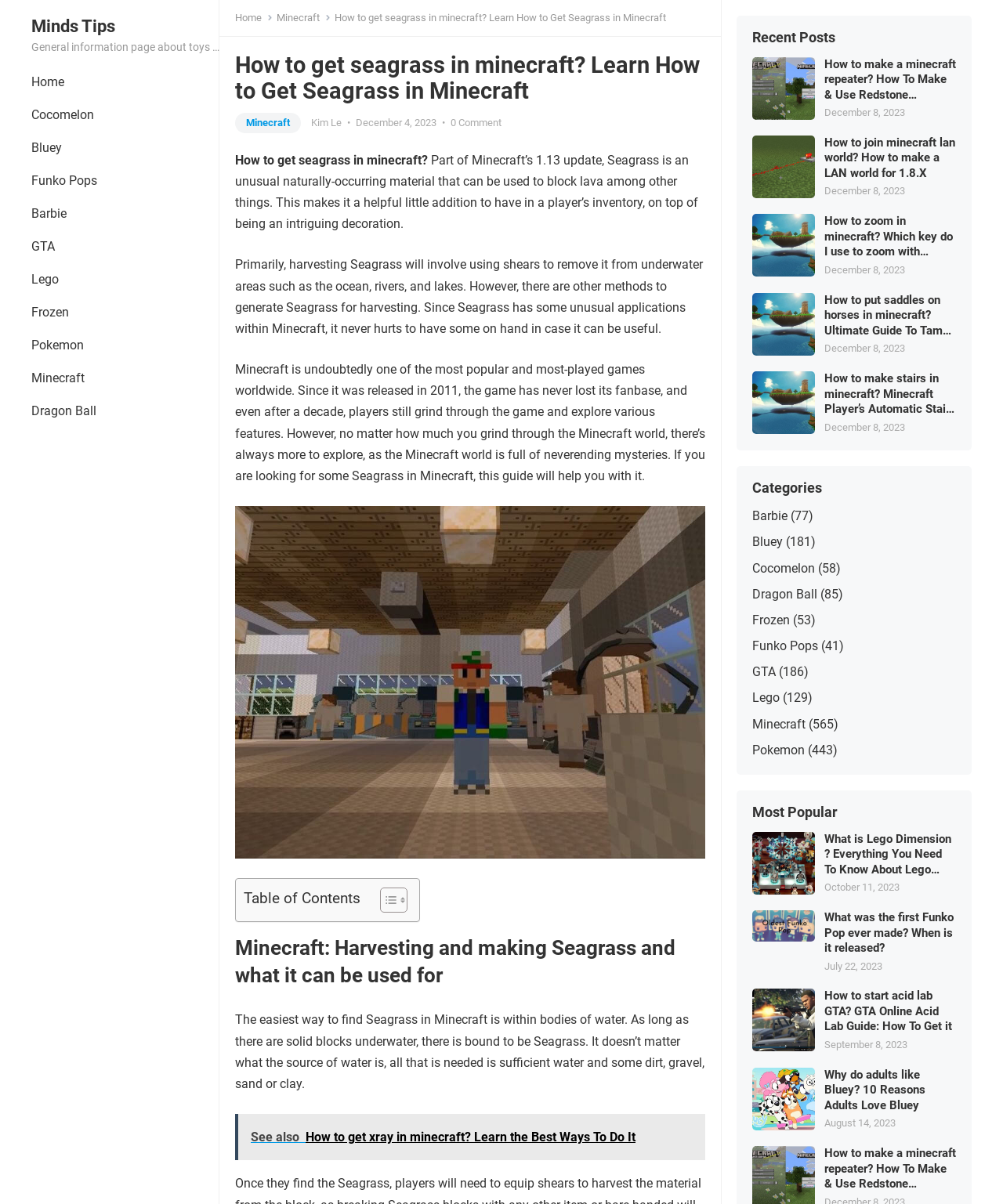How many recent posts are listed on the webpage?
Using the information from the image, give a concise answer in one word or a short phrase.

5